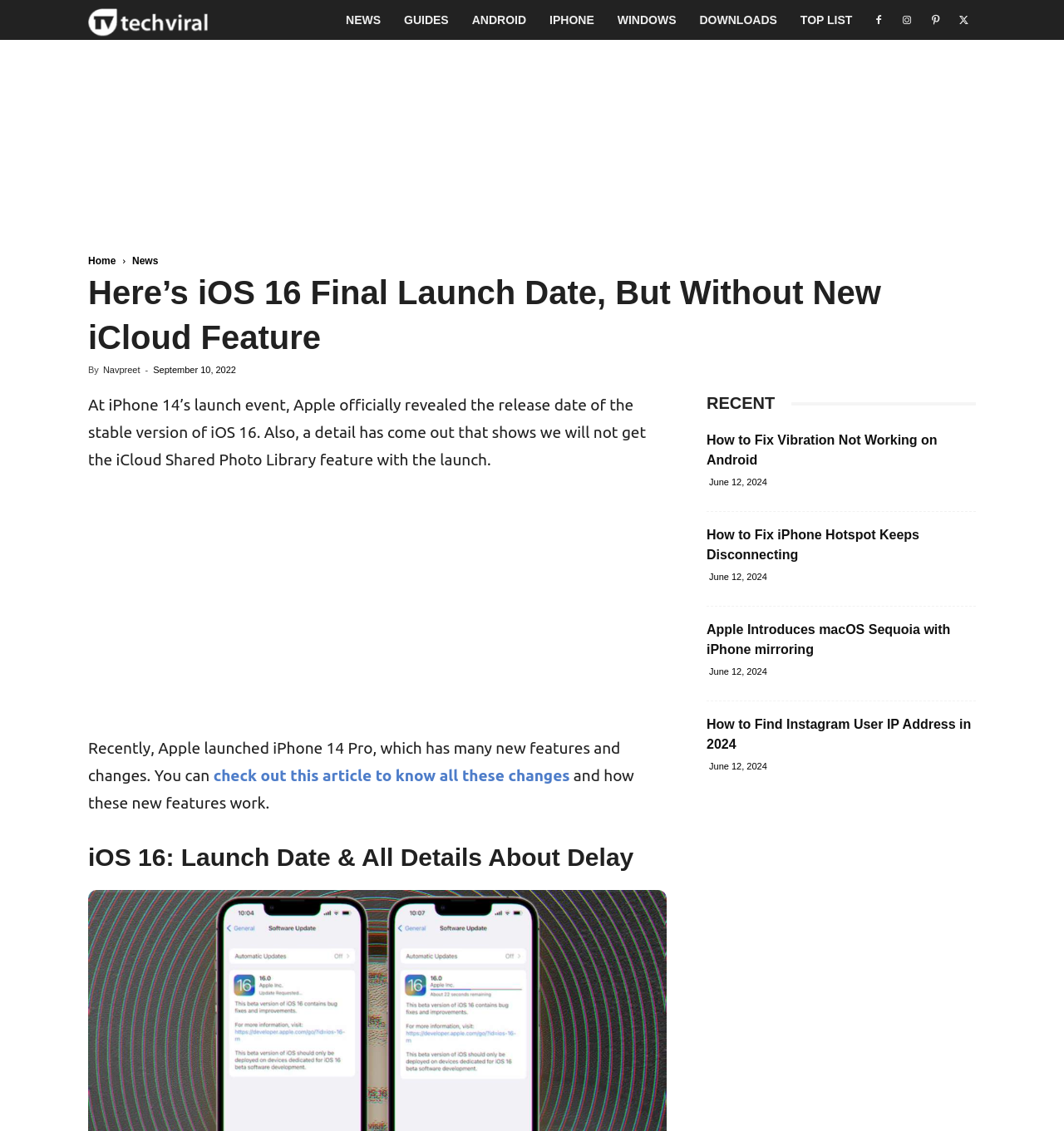Indicate the bounding box coordinates of the element that needs to be clicked to satisfy the following instruction: "Read the article about 'How to Fix iPhone Hotspot Keeps Disconnecting'". The coordinates should be four float numbers between 0 and 1, i.e., [left, top, right, bottom].

[0.664, 0.467, 0.864, 0.497]